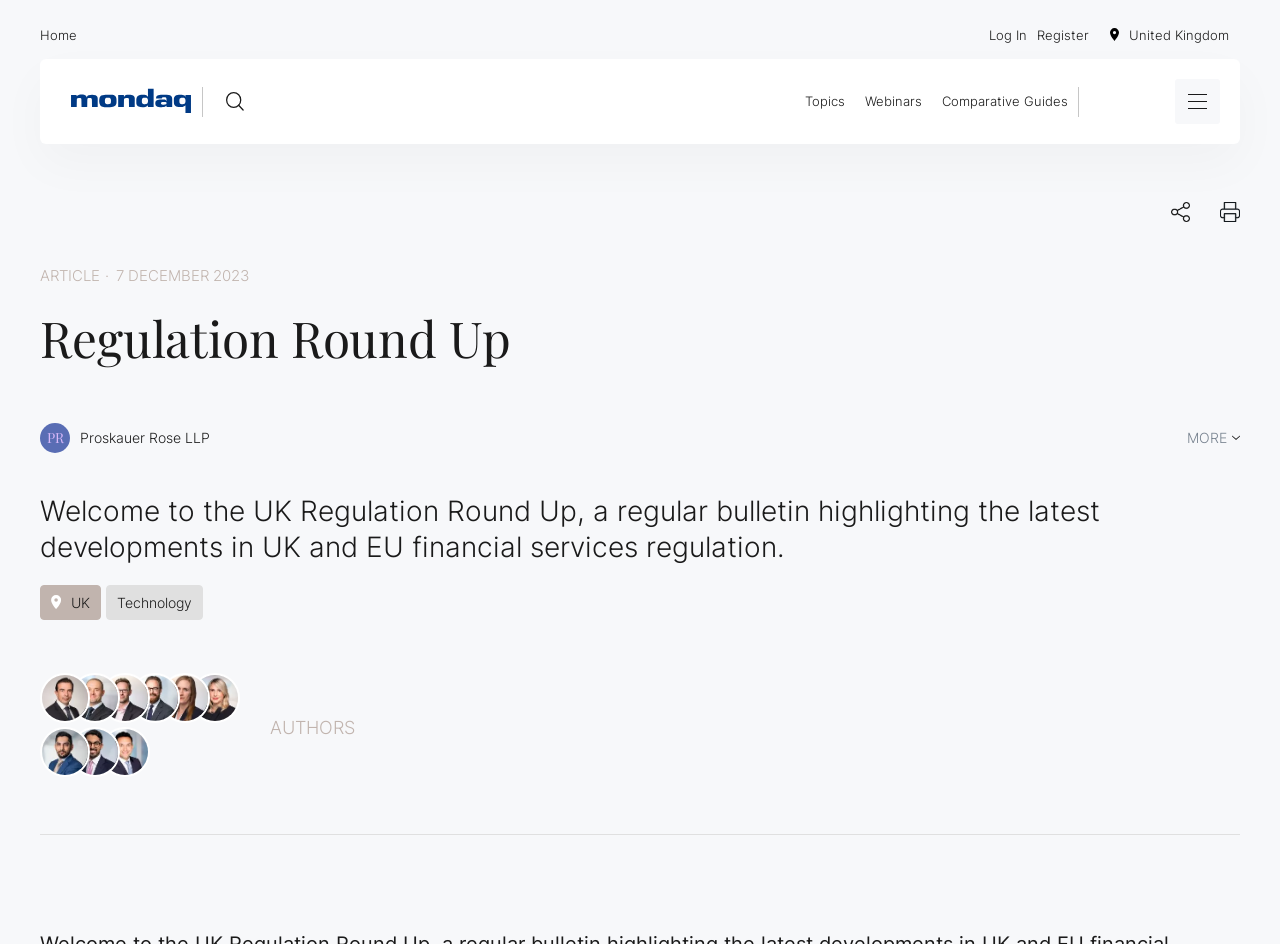Please answer the following question using a single word or phrase: 
How many authors are listed?

9